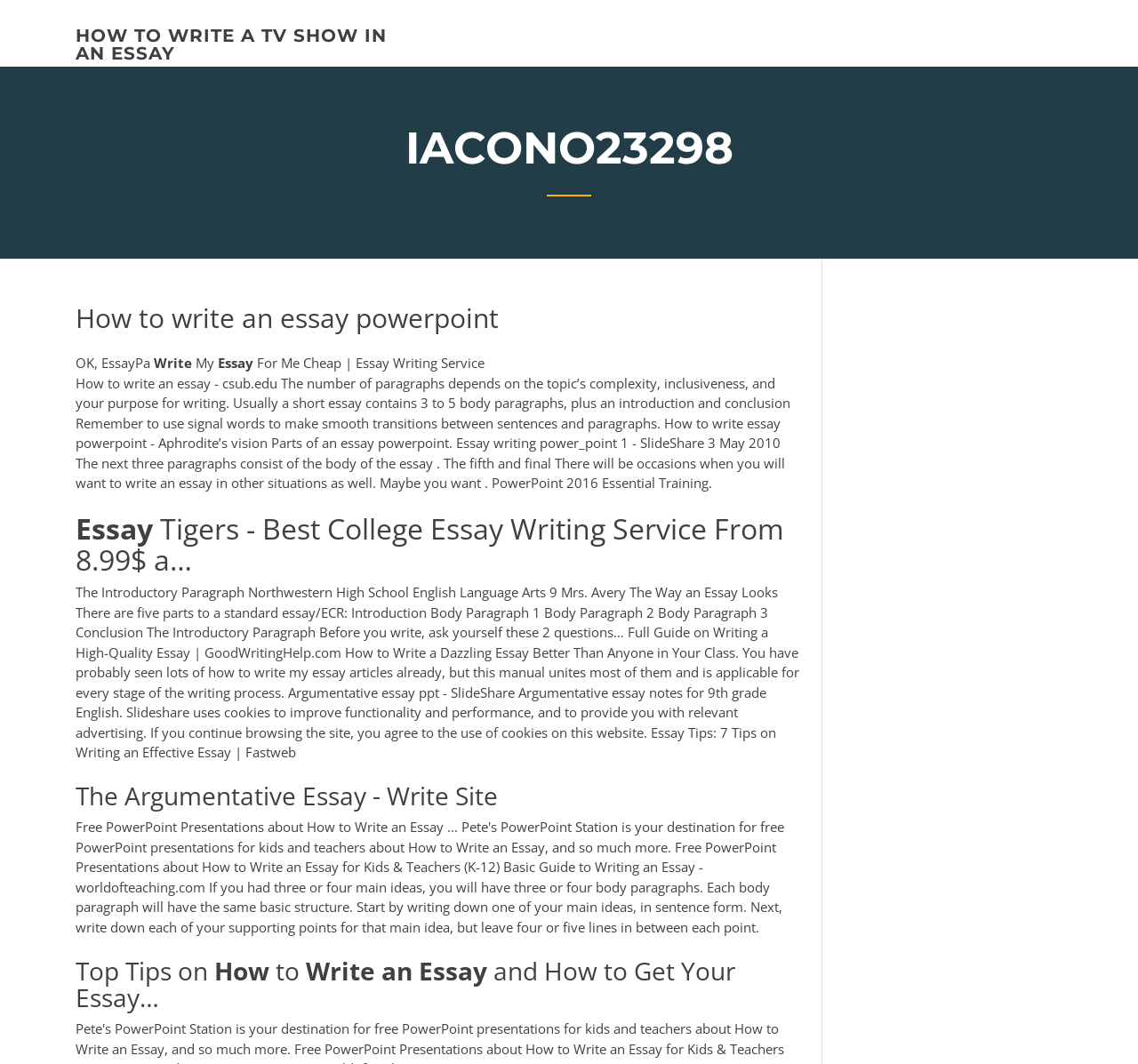What is the name of the college essay writing service mentioned on the webpage?
Answer the question with as much detail as possible.

The webpage mentions Essay Tigers as a college essay writing service, with a description 'Essay Tigers - Best College Essay Writing Service From 8.99$ a…'.